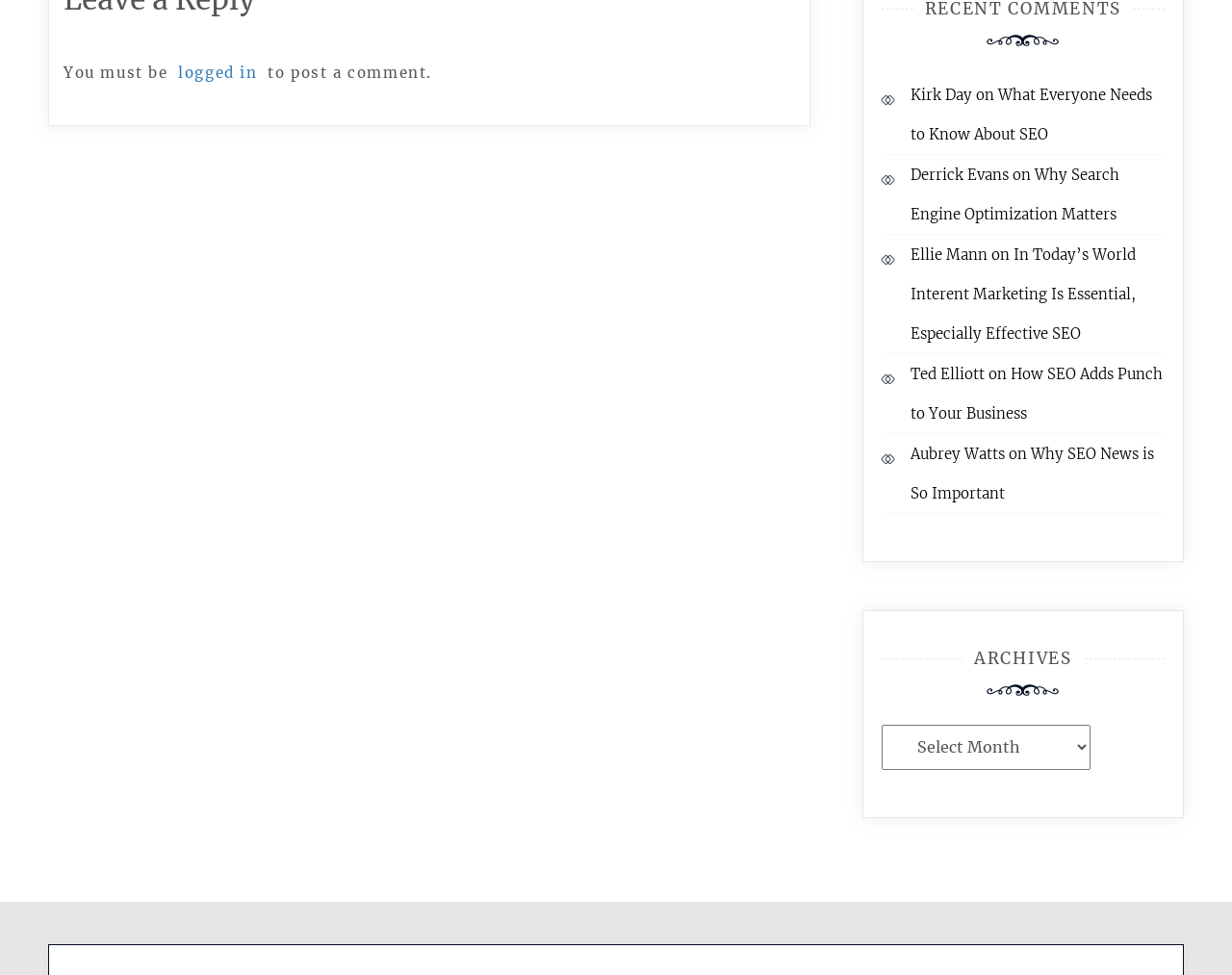Using the webpage screenshot and the element description Why Search Engine Optimization Matters, determine the bounding box coordinates. Specify the coordinates in the format (top-left x, top-left y, bottom-right x, bottom-right y) with values ranging from 0 to 1.

[0.739, 0.17, 0.908, 0.229]